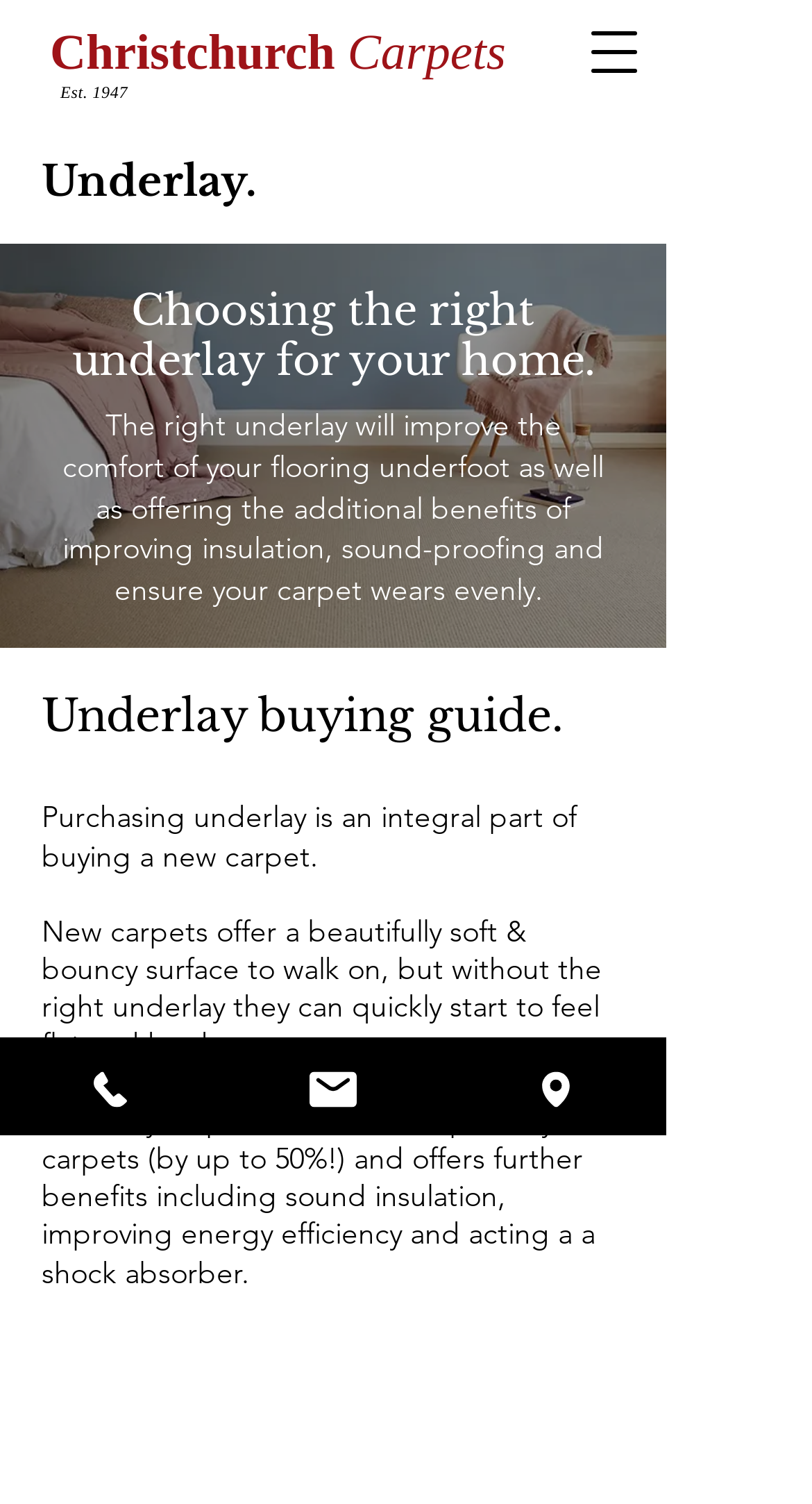Calculate the bounding box coordinates for the UI element based on the following description: "Christchurch Carpets". Ensure the coordinates are four float numbers between 0 and 1, i.e., [left, top, right, bottom].

[0.062, 0.018, 0.623, 0.054]